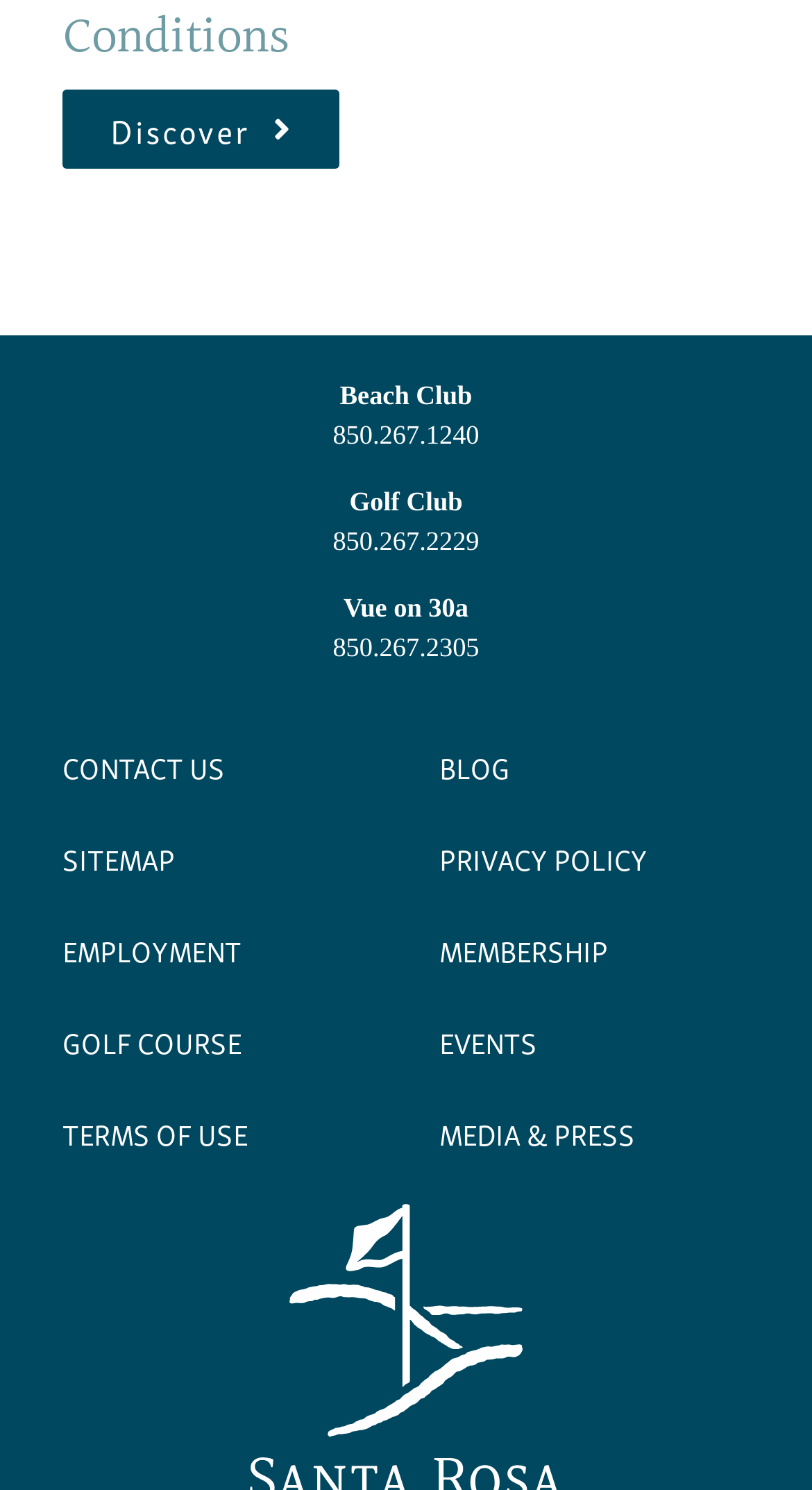Specify the bounding box coordinates of the area to click in order to execute this command: 'Go to CONTACT US'. The coordinates should consist of four float numbers ranging from 0 to 1, and should be formatted as [left, top, right, bottom].

[0.077, 0.495, 0.5, 0.534]